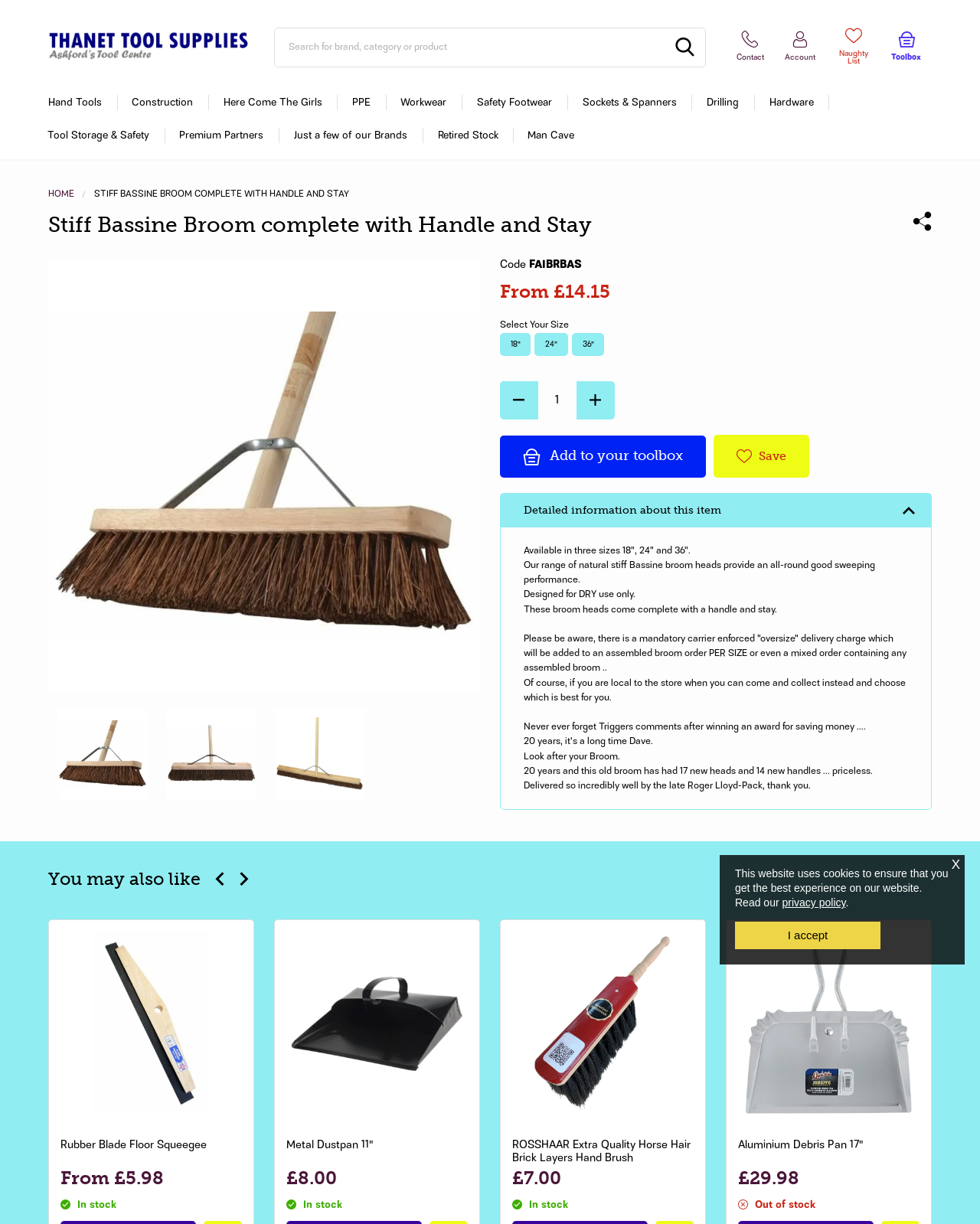Please find the bounding box coordinates for the clickable element needed to perform this instruction: "Click on the 'About us' link".

None